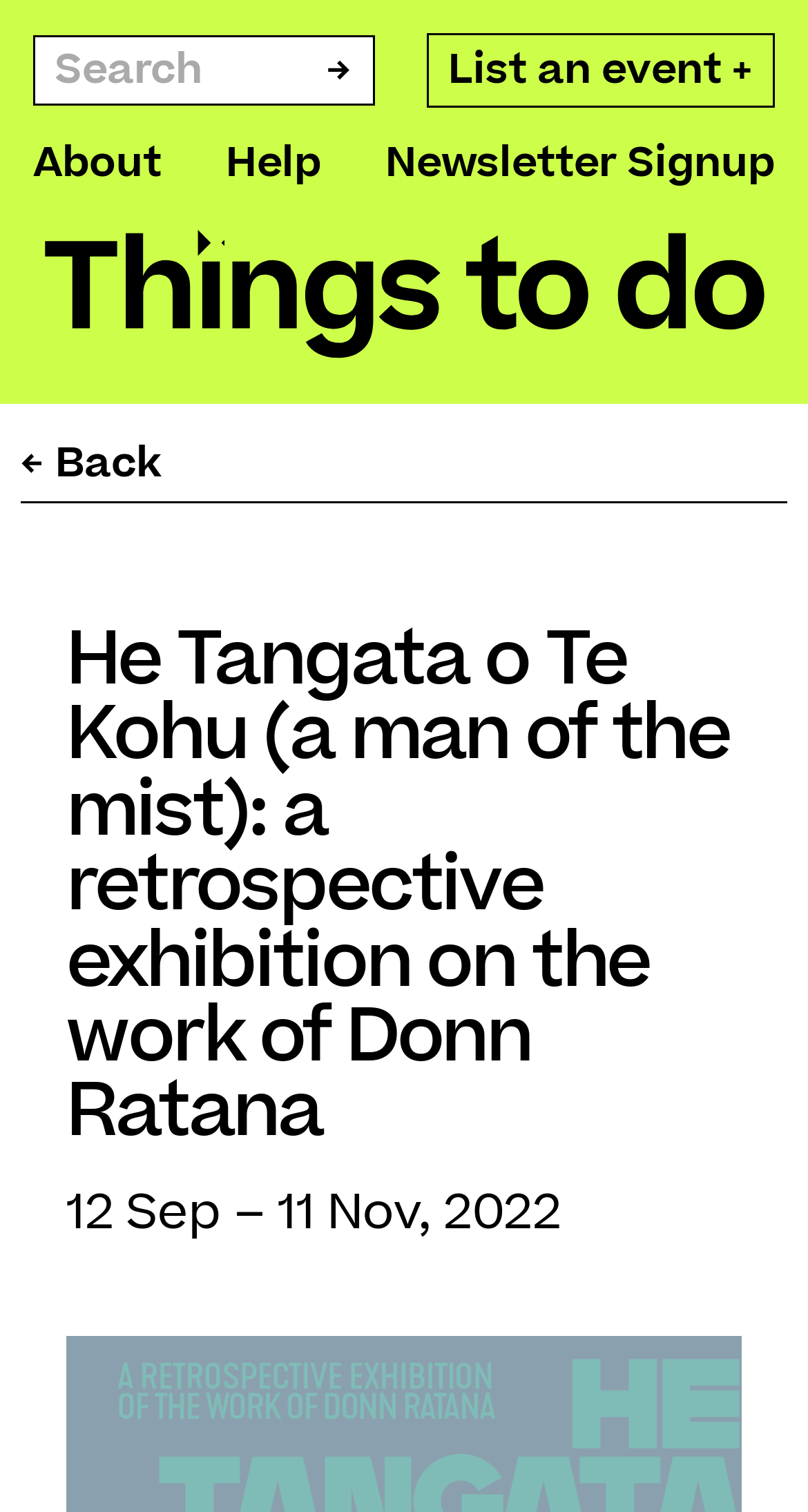Find the bounding box coordinates for the HTML element specified by: "parent_node: Things To Do".

[0.041, 0.145, 0.959, 0.245]